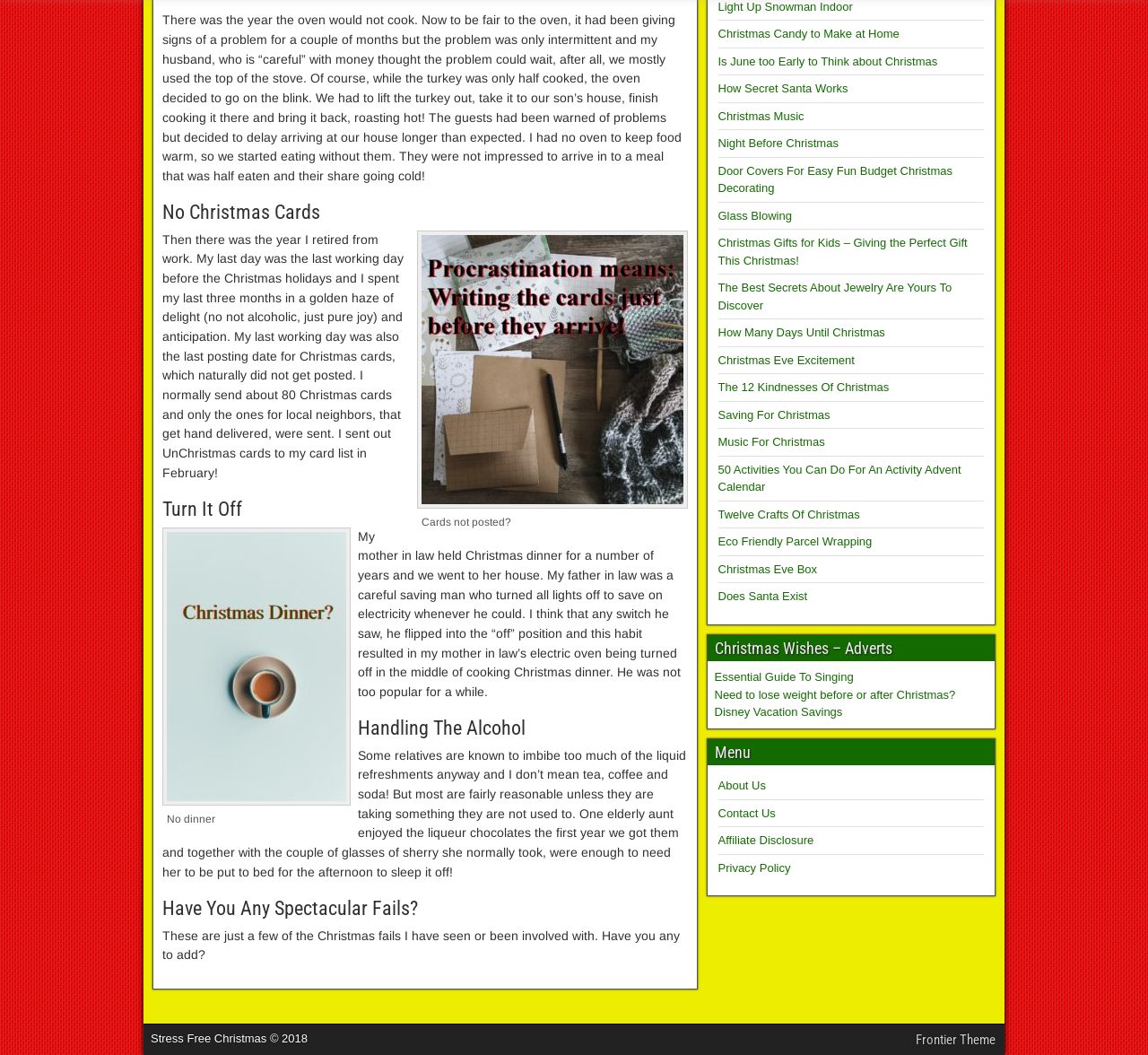Respond with a single word or short phrase to the following question: 
What is the topic of the story in the first paragraph?

Oven problem